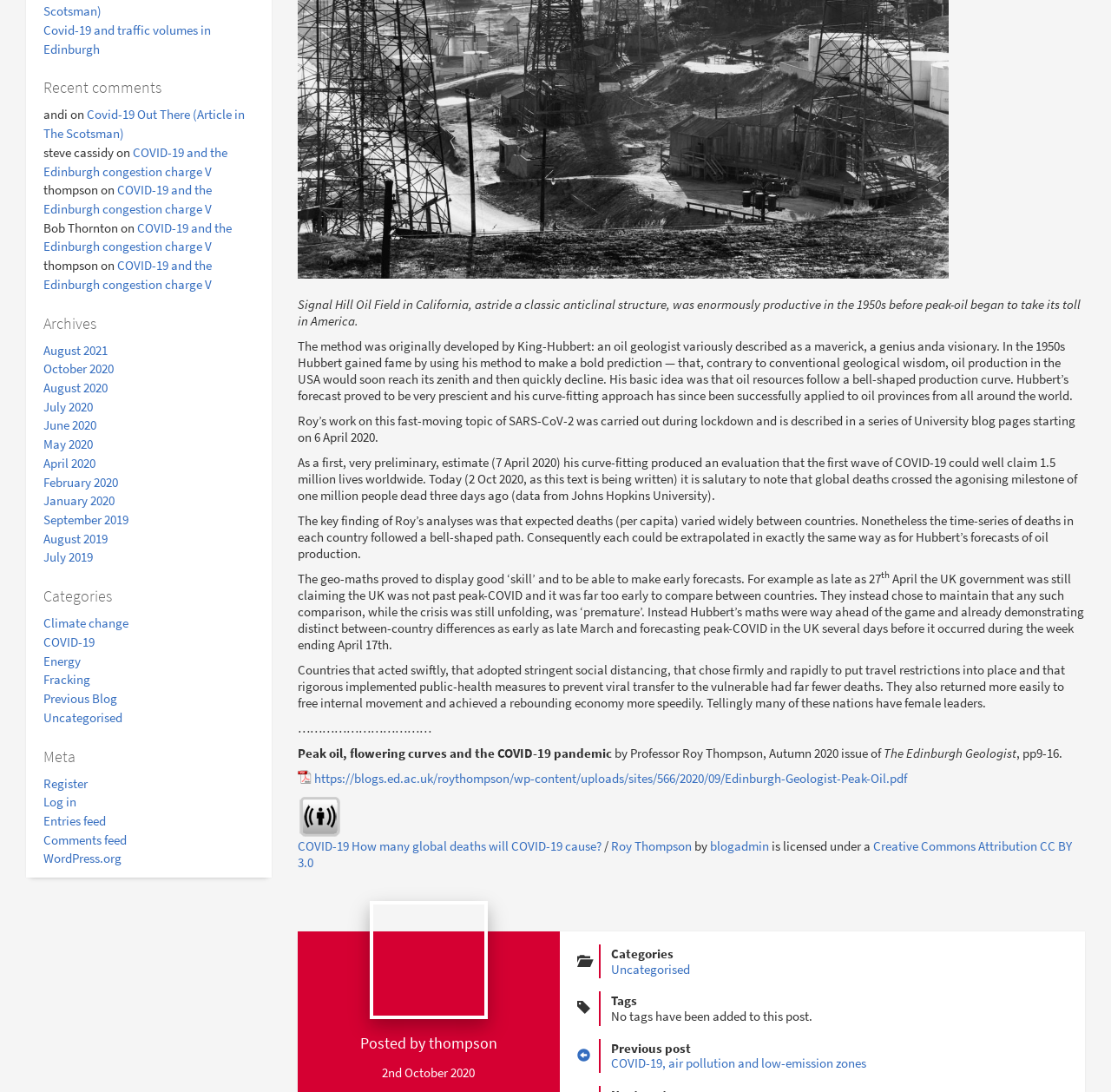Please find the bounding box coordinates of the section that needs to be clicked to achieve this instruction: "Check the comments".

[0.039, 0.071, 0.145, 0.089]